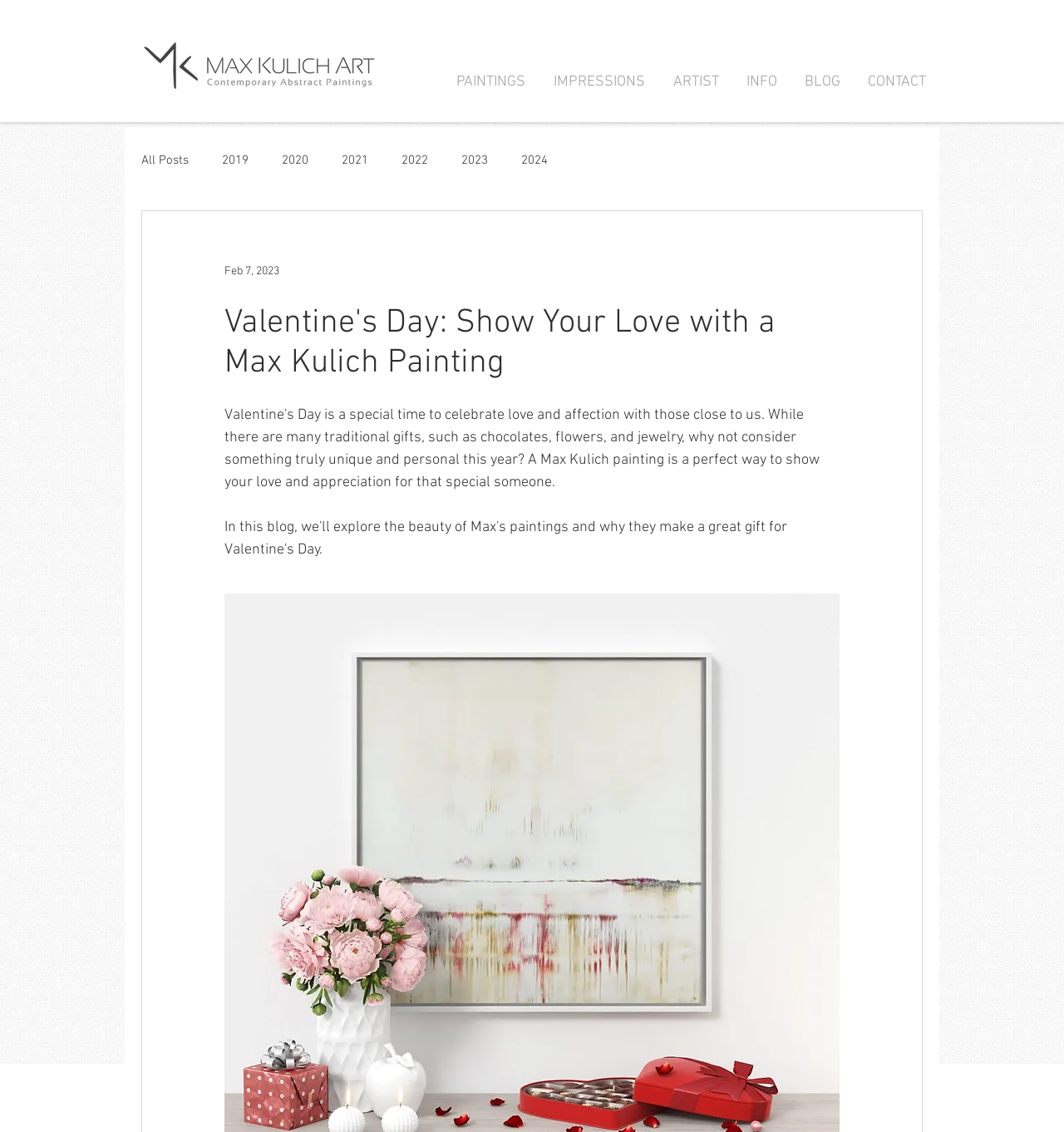How many navigation links are there?
We need a detailed and meticulous answer to the question.

There are 7 navigation links, including 'PAINTINGS', 'IMPRESSIONS', 'ARTIST', 'INFO', 'BLOG', 'CONTACT', and 'Site'.